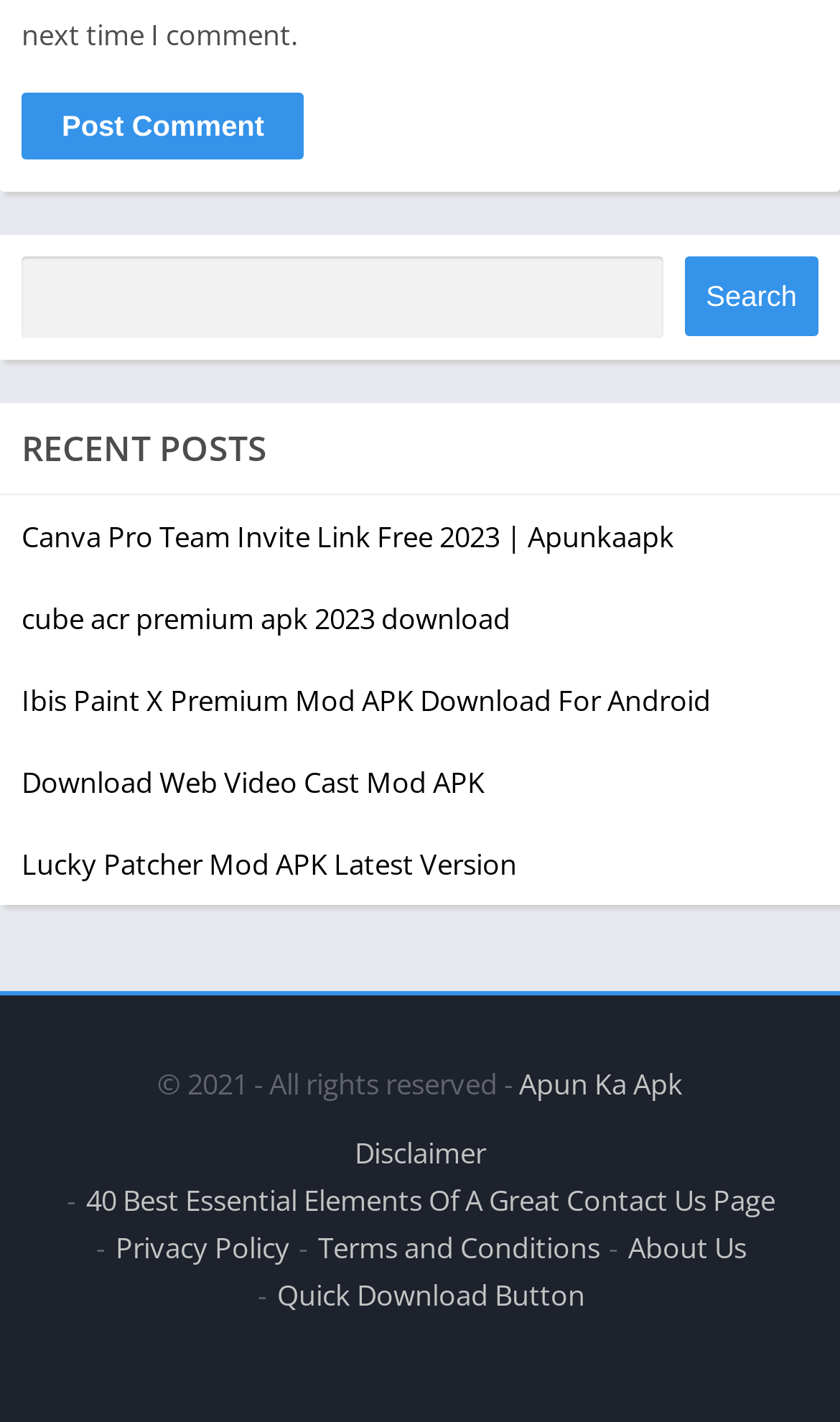Please identify the bounding box coordinates of the clickable area that will fulfill the following instruction: "Go to the 'About Us' page". The coordinates should be in the format of four float numbers between 0 and 1, i.e., [left, top, right, bottom].

[0.747, 0.863, 0.888, 0.891]